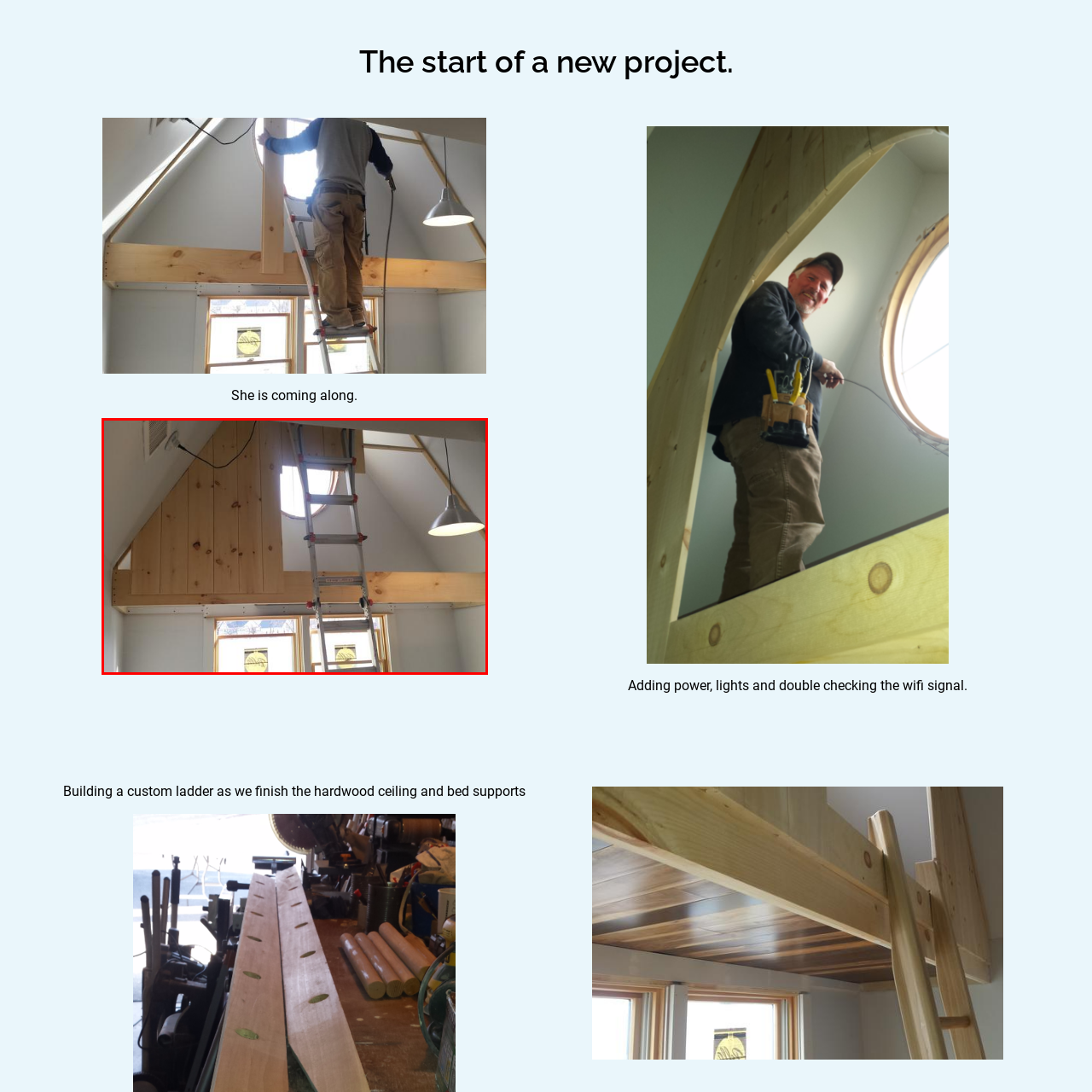Provide a detailed narrative of the image inside the red-bordered section.

The image showcases the interior of a partially finished room, characterized by a sloped ceiling and a cozy, rustic aesthetic. In the foreground, a sturdy aluminum ladder is propped against a wooden beam, leading up to a lofted area where construction appears to be ongoing. The wall features a section of smooth wooden paneling that adds warmth to the space, complemented by a large round window that allows natural light to stream in. A modern pendant light hangs from the ceiling, providing illumination for the work being done. Beneath the ladder, two windows are visible, partially covered with signage, hinting at the ongoing renovation project. The overall scene conveys a sense of progress in creating a welcoming and functional living space.